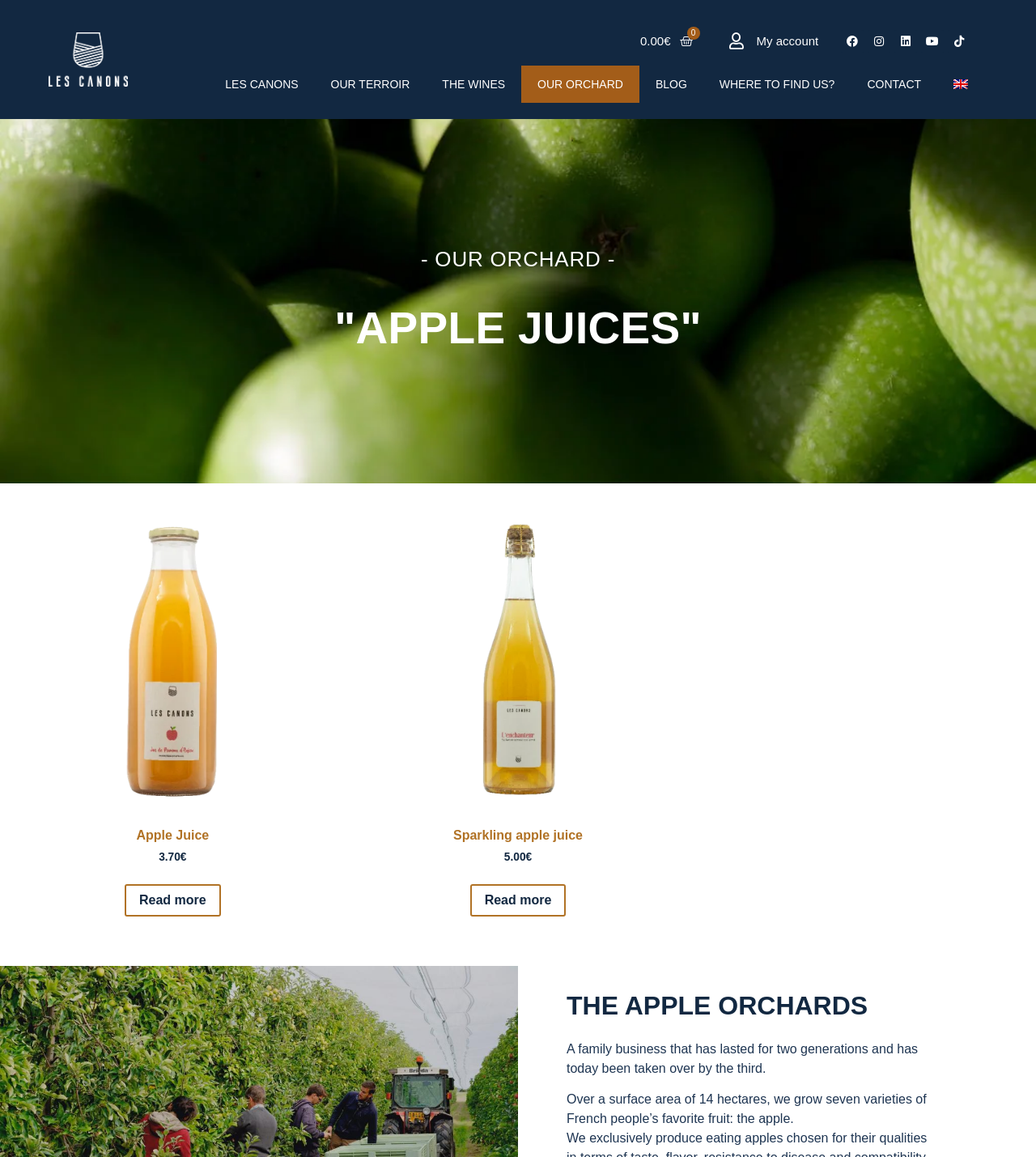What is the price of Sparkling apple juice?
Relying on the image, give a concise answer in one word or a brief phrase.

5.00€